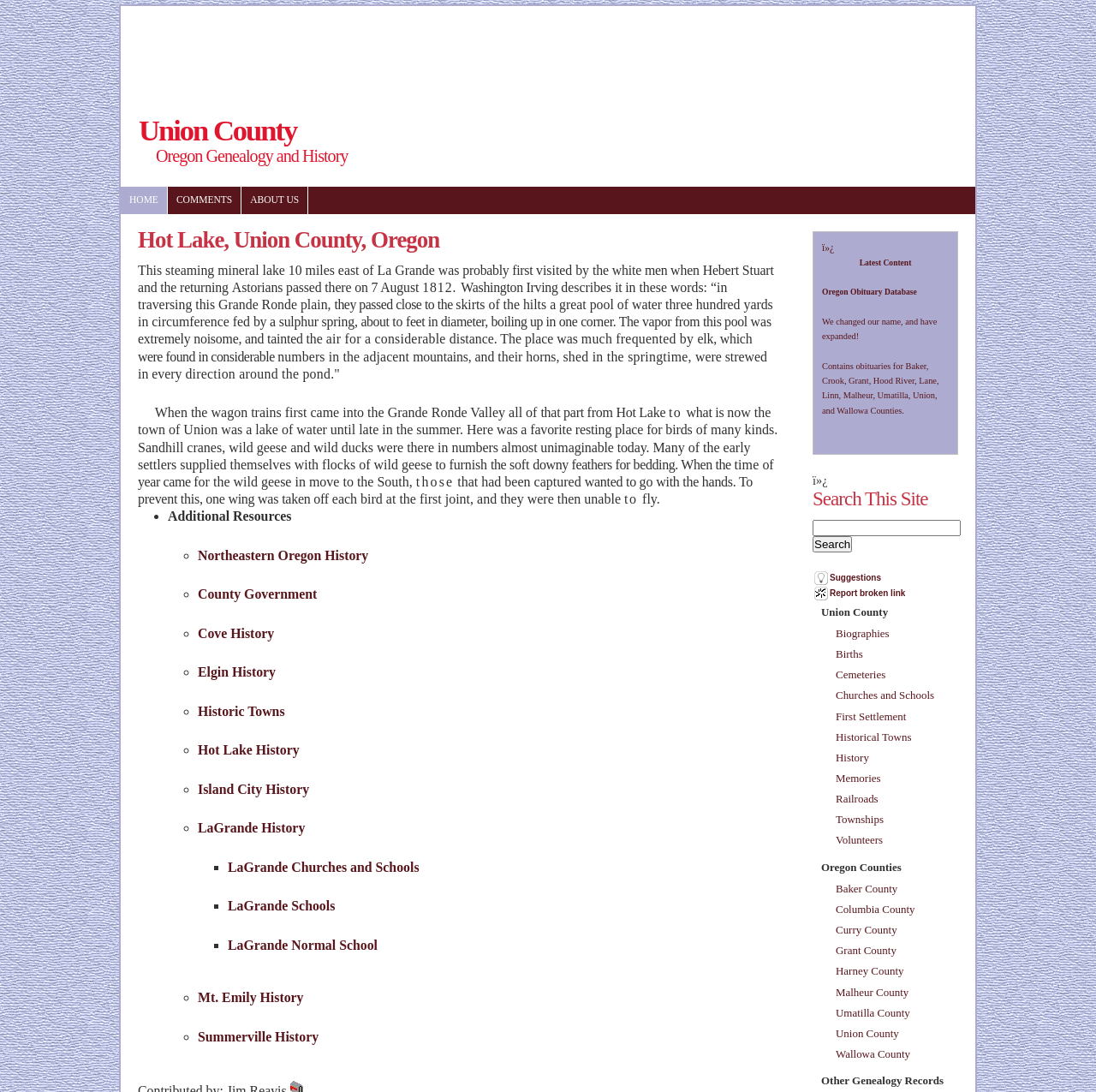Generate a thorough description of the webpage.

This webpage is about Hot Lake, Union County, Oregon, and its history. At the top, there is an advertisement iframe. Below it, there are three headings: "Union County", "Oregon Genealogy and History", and "Hot Lake, Union County, Oregon". 

To the right of these headings, there are three links: "HOME", "COMMENTS", and "ABOUT US". 

The main content of the webpage is a passage of text that describes the history of Hot Lake. The text is divided into multiple paragraphs, each with several lines of text. The passage describes how the lake was first visited by white men, including Hebert Stuart and the returning Astorians, in 1812. It also quotes Washington Irving's description of the lake, which mentions its size, the sulfur spring that feeds it, and the vapor that rises from it. 

The passage further describes how the lake was a popular spot for elk and birds, including sandhill cranes, wild geese, and wild ducks. It also mentions how early settlers would capture and keep wild geese for their soft downy feathers, which they used for bedding. 

At the bottom of the webpage, there is a section titled "Additional Resources" with several links to related topics, including "Northeastern Oregon History", "County Government", "Cove History", "Elgin History", and "Historic Towns". Each link is preceded by a bullet point or a circular marker.